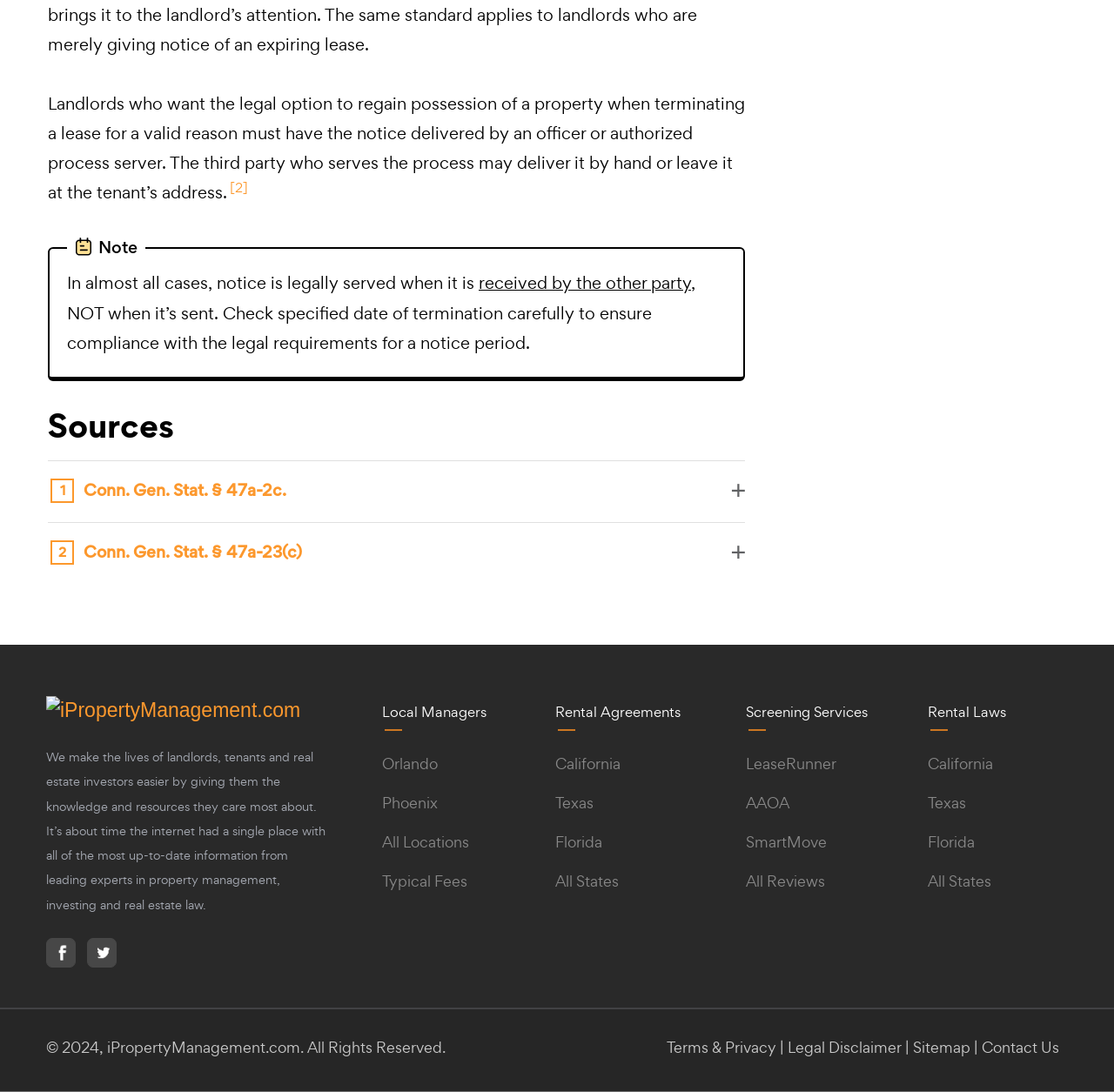How many locations are listed for local managers?
Using the image, provide a concise answer in one word or a short phrase.

2